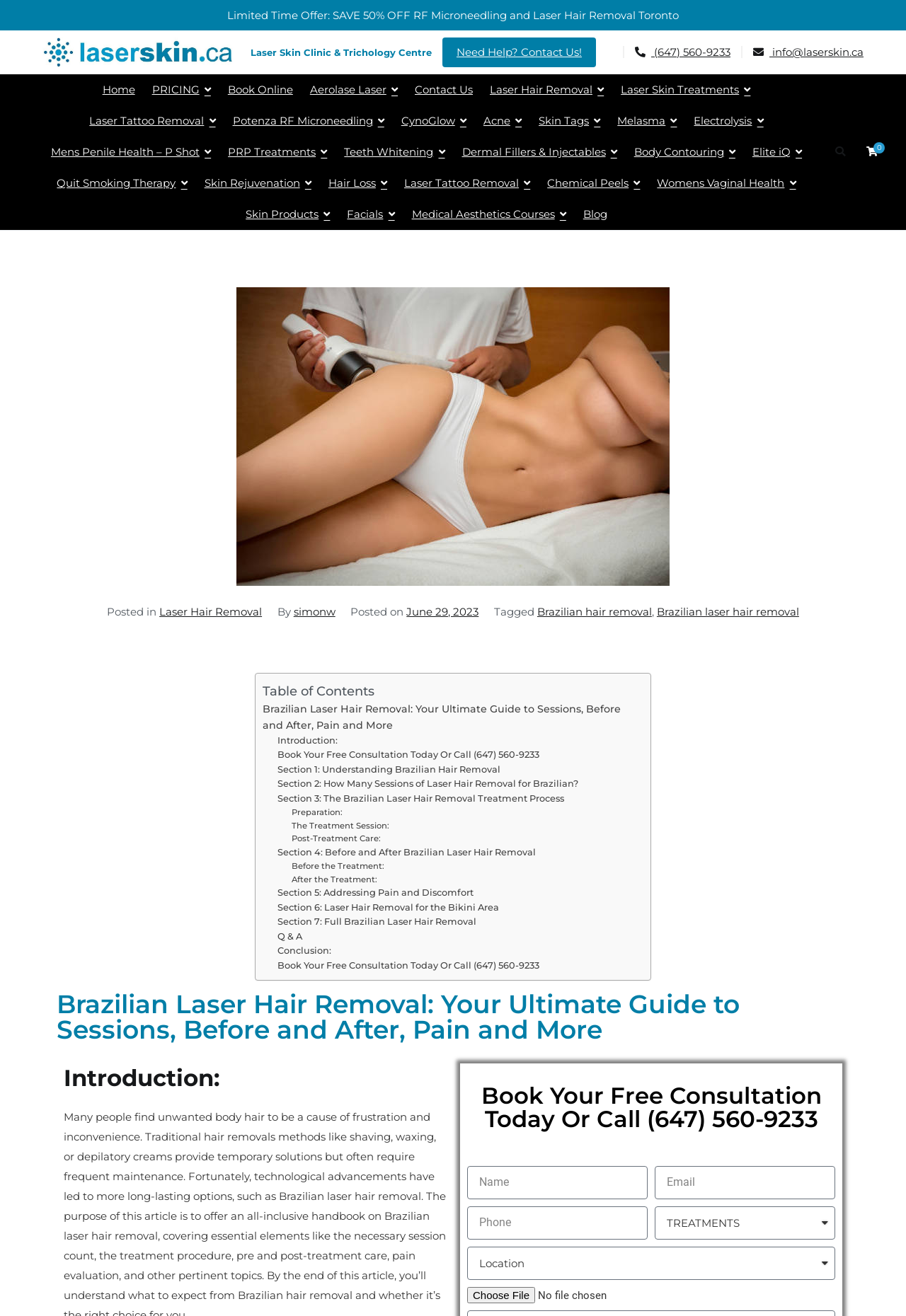Locate the bounding box coordinates of the element you need to click to accomplish the task described by this instruction: "Click the 'LASERSKIN.CA logo' link".

[0.047, 0.028, 0.258, 0.051]